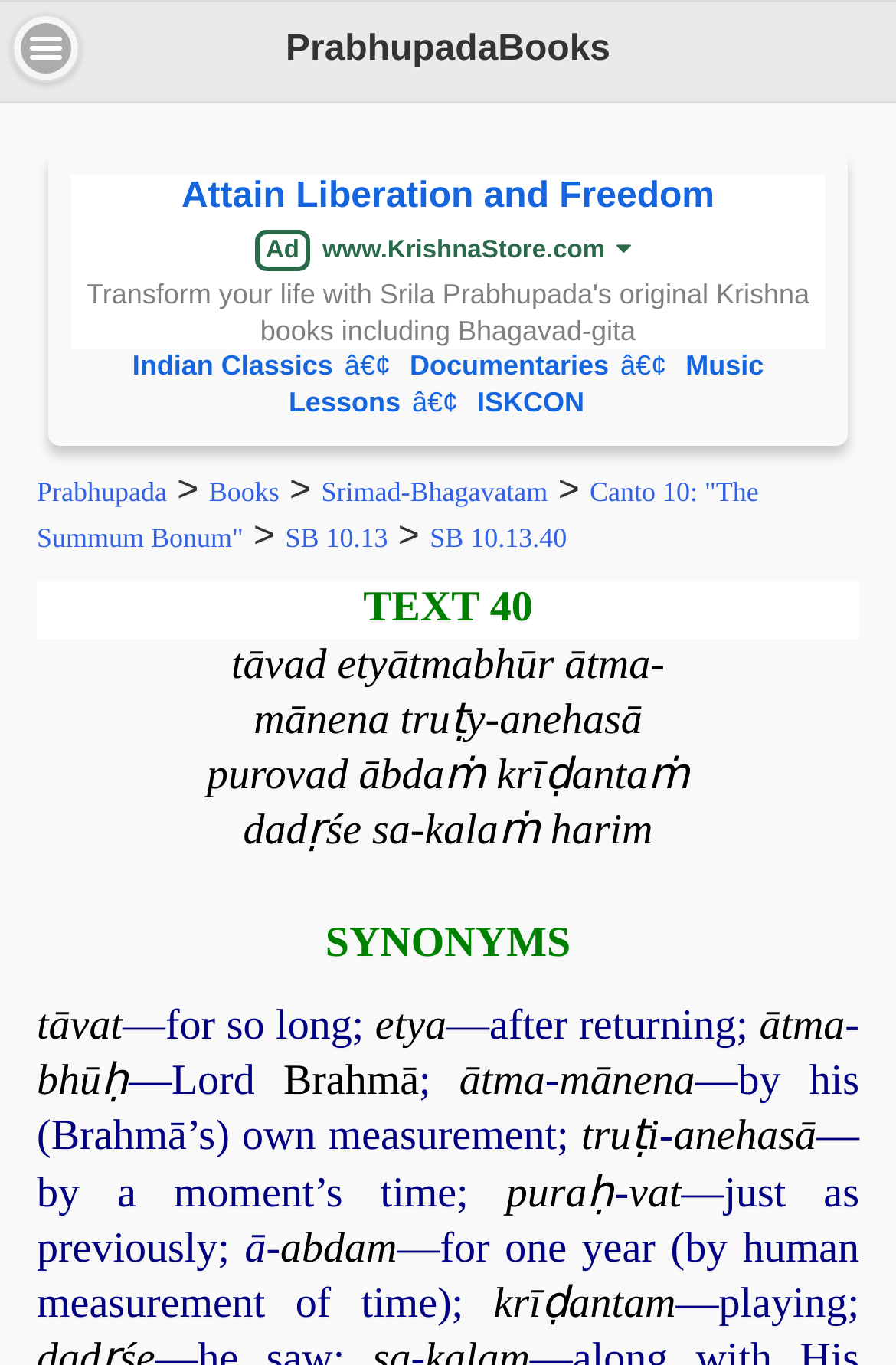Using the element description Canto 10: "The Summum Bonum", predict the bounding box coordinates for the UI element. Provide the coordinates in (top-left x, top-left y, bottom-right x, bottom-right y) format with values ranging from 0 to 1.

[0.041, 0.348, 0.847, 0.406]